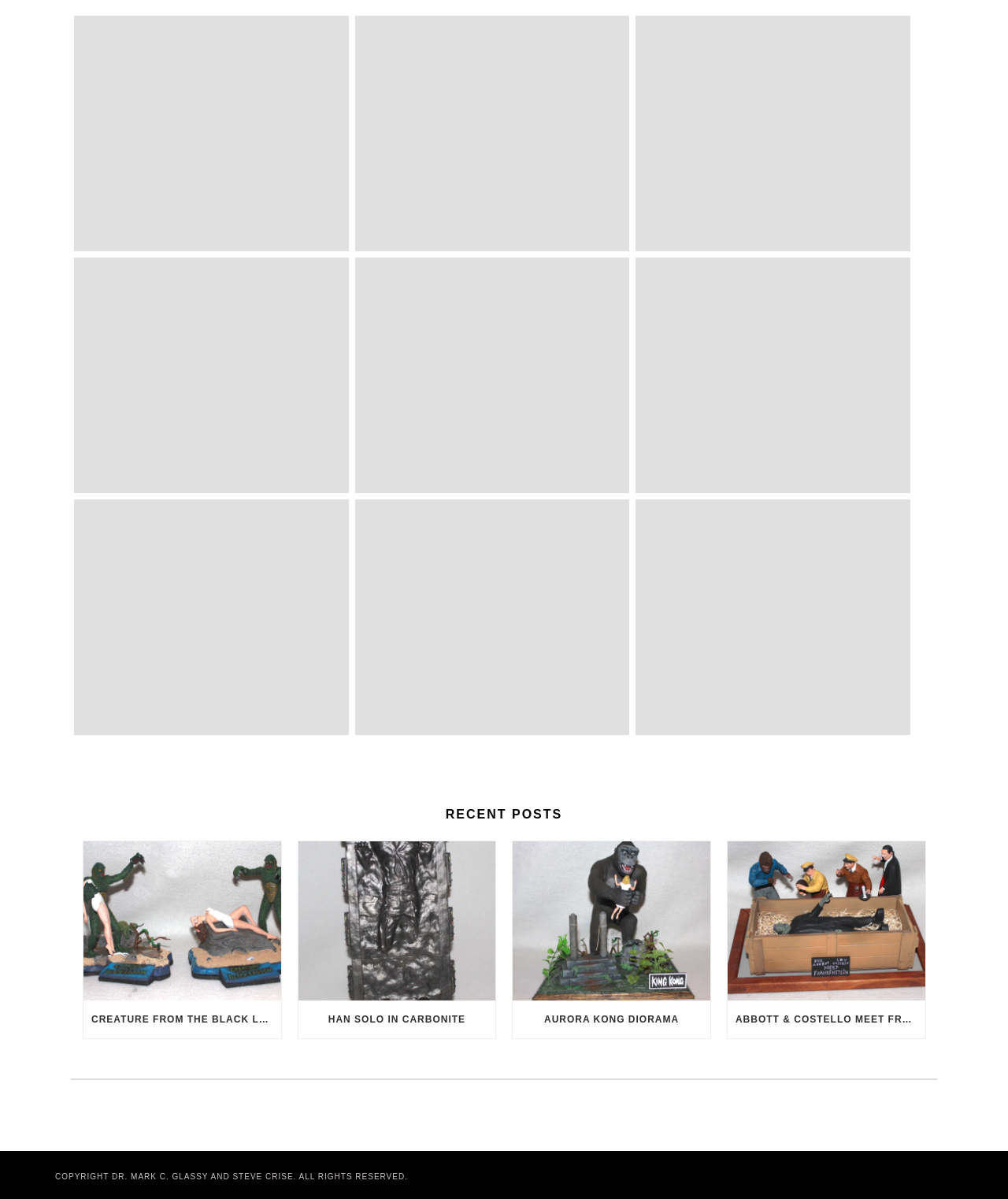Please determine the bounding box coordinates of the element to click in order to execute the following instruction: "view the image of Creature From the Black Lagoon". The coordinates should be four float numbers between 0 and 1, specified as [left, top, right, bottom].

[0.083, 0.702, 0.279, 0.834]